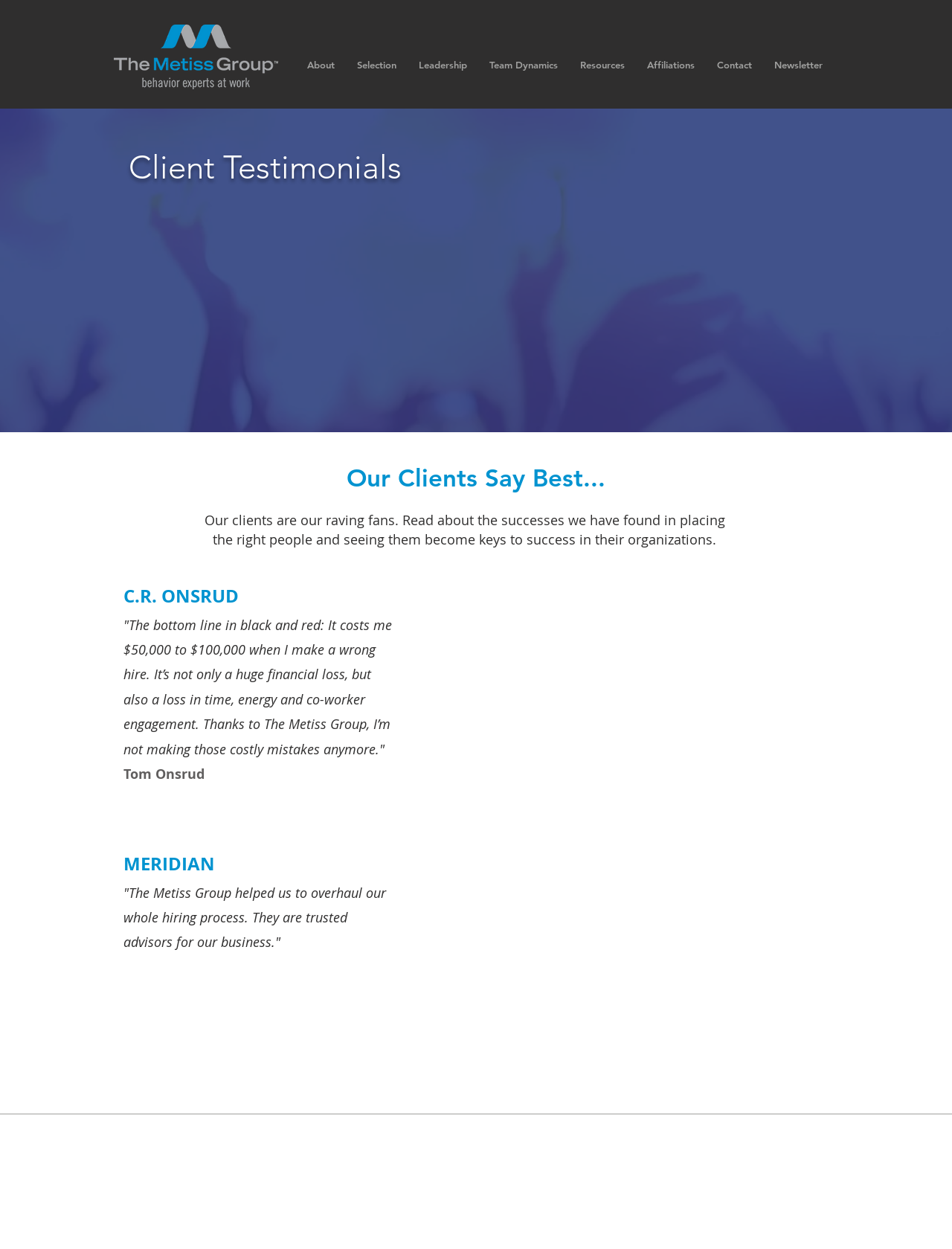Describe all visible elements and their arrangement on the webpage.

The webpage is about client testimonials for The Metiss Group, a company that provides talent recruitment and selection services. At the top left corner, there is a logo of The Metiss Group, which is a clickable image. Next to the logo, there is a navigation menu with links to different sections of the website, including "About", "Selection", "Leadership", "Team Dynamics", "Resources", "Affiliations", "Contact", and "Newsletter".

Below the navigation menu, there is a heading that reads "Client Testimonials" in a prominent font. Underneath the heading, there is a subheading that says "Our Clients Say Best...". 

The main content of the webpage is a series of testimonials from clients who have used The Metiss Group's services. Each testimonial includes a quote from the client, along with their name and company. The quotes are from C.R. ONSRUD, Tom Onsrud, MERIDIAN, and Adam Boatsman, and they all praise The Metiss Group's services in helping them find the right people for their organizations.

The testimonials are arranged in a vertical column, with each one below the previous one. There is a background image that spans the entire width of the webpage, depicting a casual business meeting. The image takes up the top three-quarters of the webpage, with the testimonials and navigation menu overlayed on top of it.